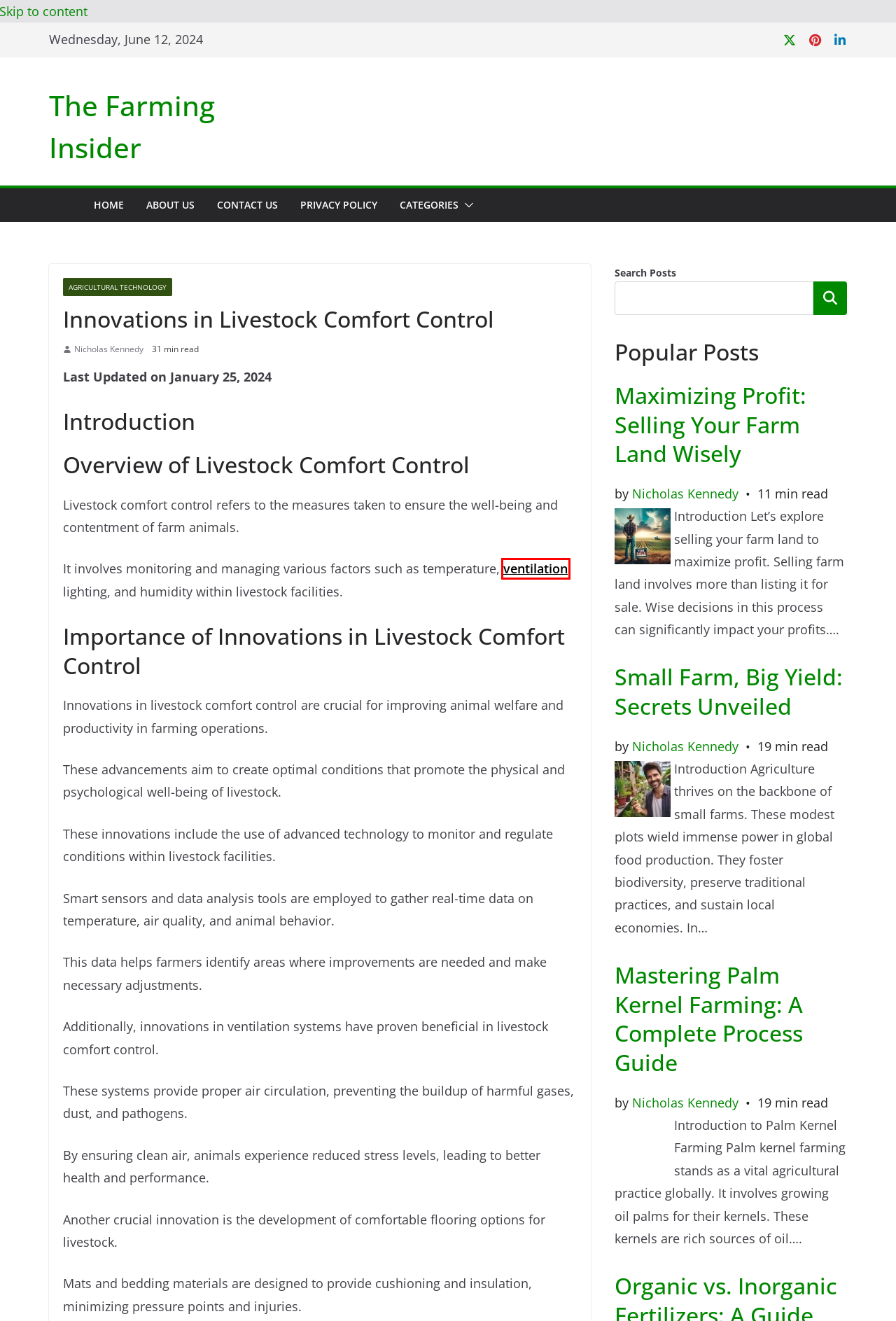Look at the screenshot of a webpage where a red rectangle bounding box is present. Choose the webpage description that best describes the new webpage after clicking the element inside the red bounding box. Here are the candidates:
A. Privacy Policy
B. Contact Us
C. Mastering Palm Kernel Farming: A Complete Process Guide
D. The Farming Insider
E. About Us
F. Maximizing Profit: Selling Your Farm Land Wisely
G. Agricultural Technology
H. What is ventilation? | AIVC

H